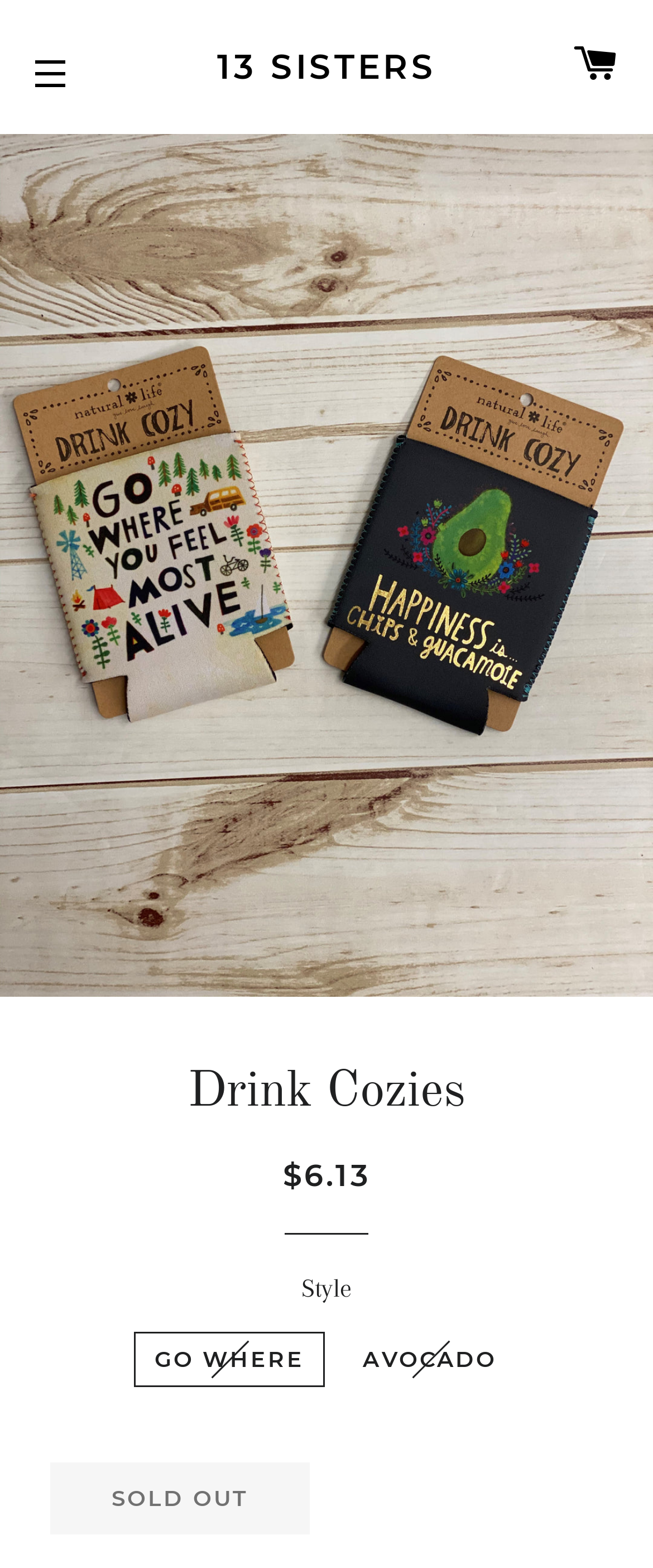Please provide a comprehensive answer to the question based on the screenshot: Is the 'AVOCADO' style available?

I found that the 'AVOCADO' style is not available because the radio button next to it is disabled and not checked.